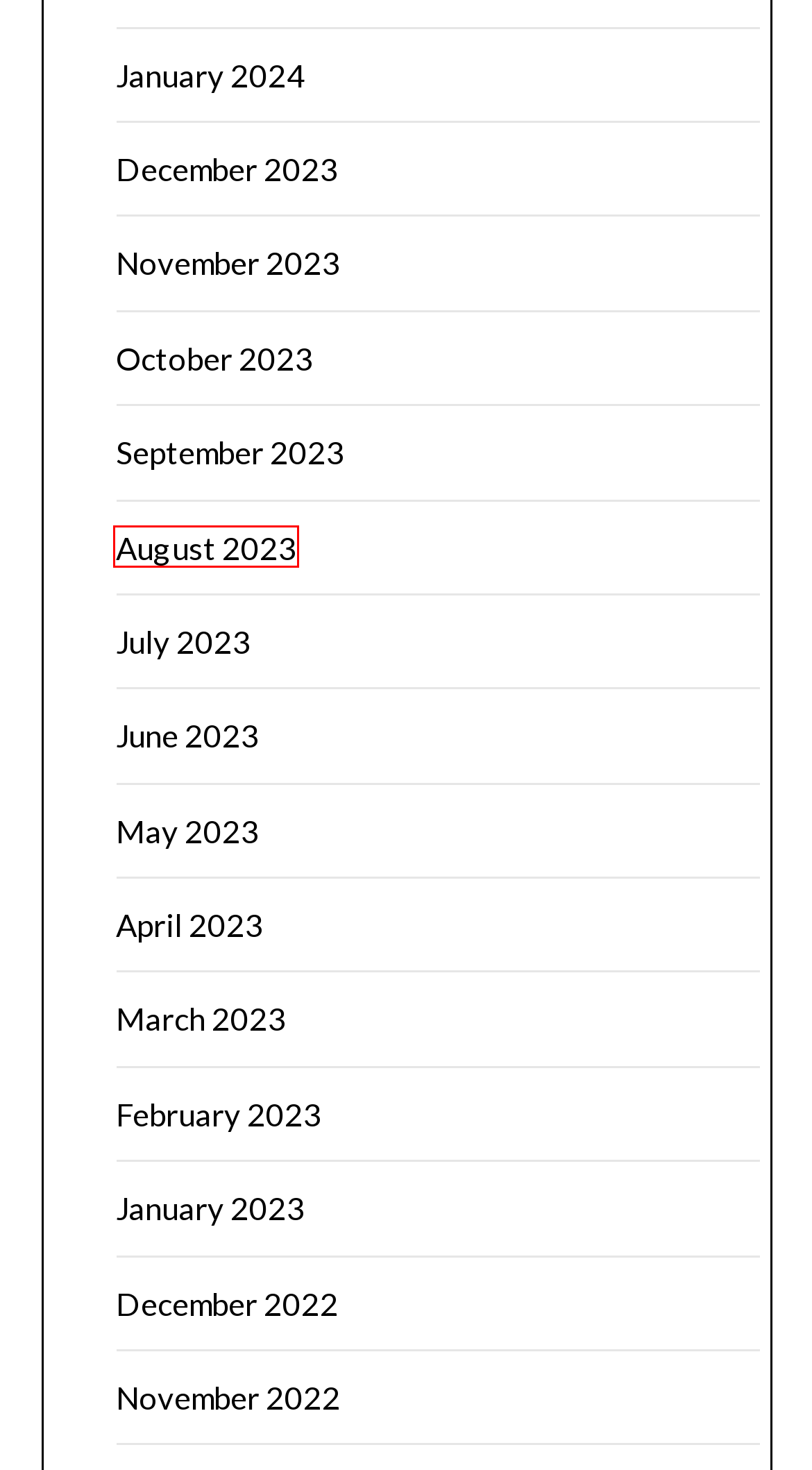You are given a screenshot of a webpage with a red bounding box around an element. Choose the most fitting webpage description for the page that appears after clicking the element within the red bounding box. Here are the candidates:
A. December 2022 – Sun Rise Villa Farm House
B. November 2023 – Sun Rise Villa Farm House
C. June 2023 – Sun Rise Villa Farm House
D. August 2023 – Sun Rise Villa Farm House
E. February 2023 – Sun Rise Villa Farm House
F. April 2023 – Sun Rise Villa Farm House
G. January 2024 – Sun Rise Villa Farm House
H. January 2023 – Sun Rise Villa Farm House

D